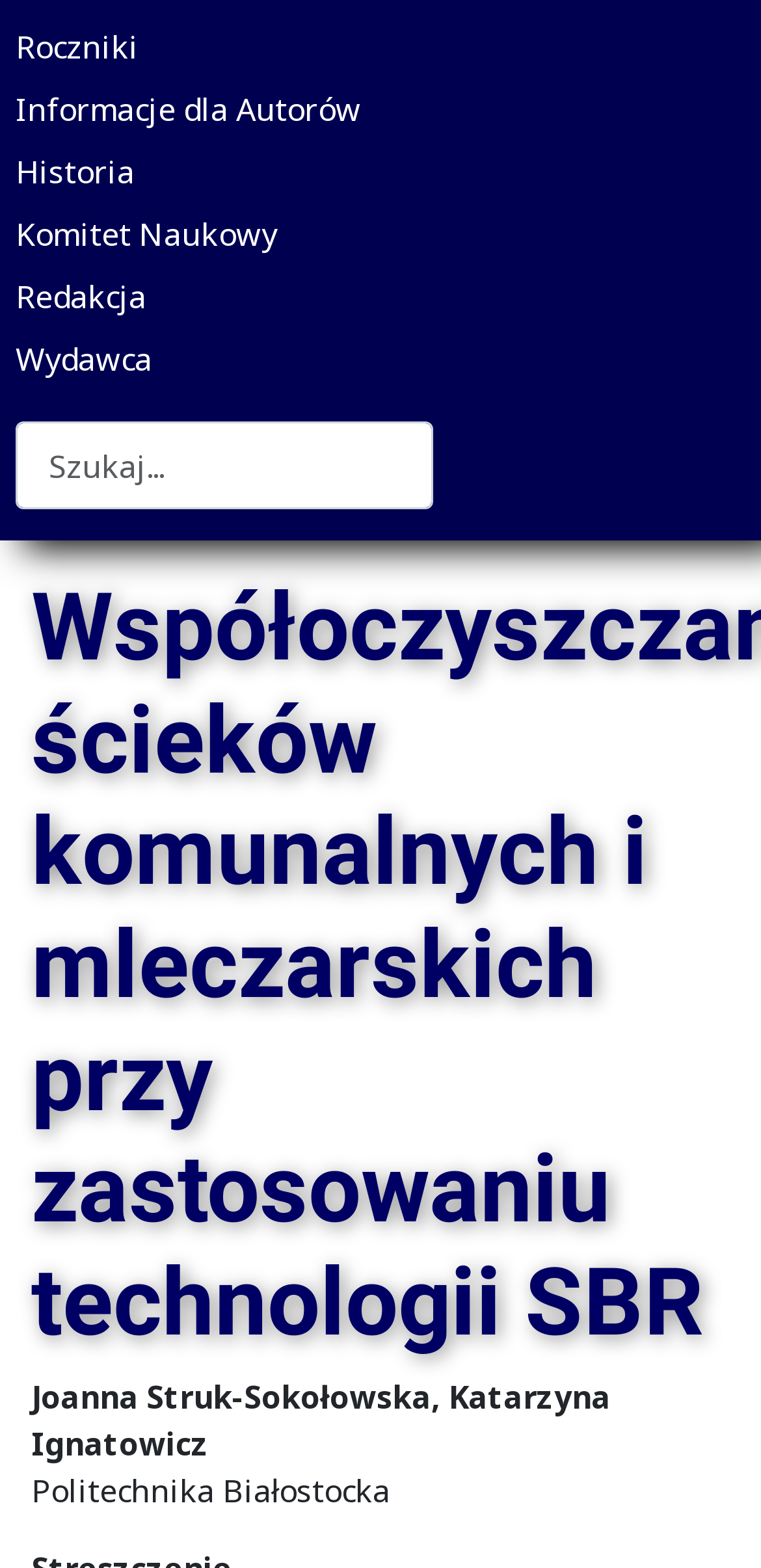Generate a comprehensive description of the webpage.

The webpage appears to be a scientific article or research paper about wastewater treatment technology. At the top, there are five links: "Roczniki", "Informacje dla Autorów", "Historia", "Komitet Naukowy", and "Redakcja", which are likely navigation links to other sections of the website. 

Below these links, there is a search bar with a label "Szukaj" (meaning "Search" in Polish) and a text input field. 

The main content of the webpage is headed by a title "Współoczyszczanie ścieków komunalnych i mleczarskich przy zastosowaniu technologii SBR" (meaning "Co-treatment of municipal and dairy wastewater using SBR technology" in Polish), which is centered near the top of the page. 

Underneath the title, there is a section with the authors' names, "Joanna Struk-Sokołowska, Katarzyna Ignatowicz", and their affiliation, "Politechnika Białostocka" (Bialystok University of Technology).